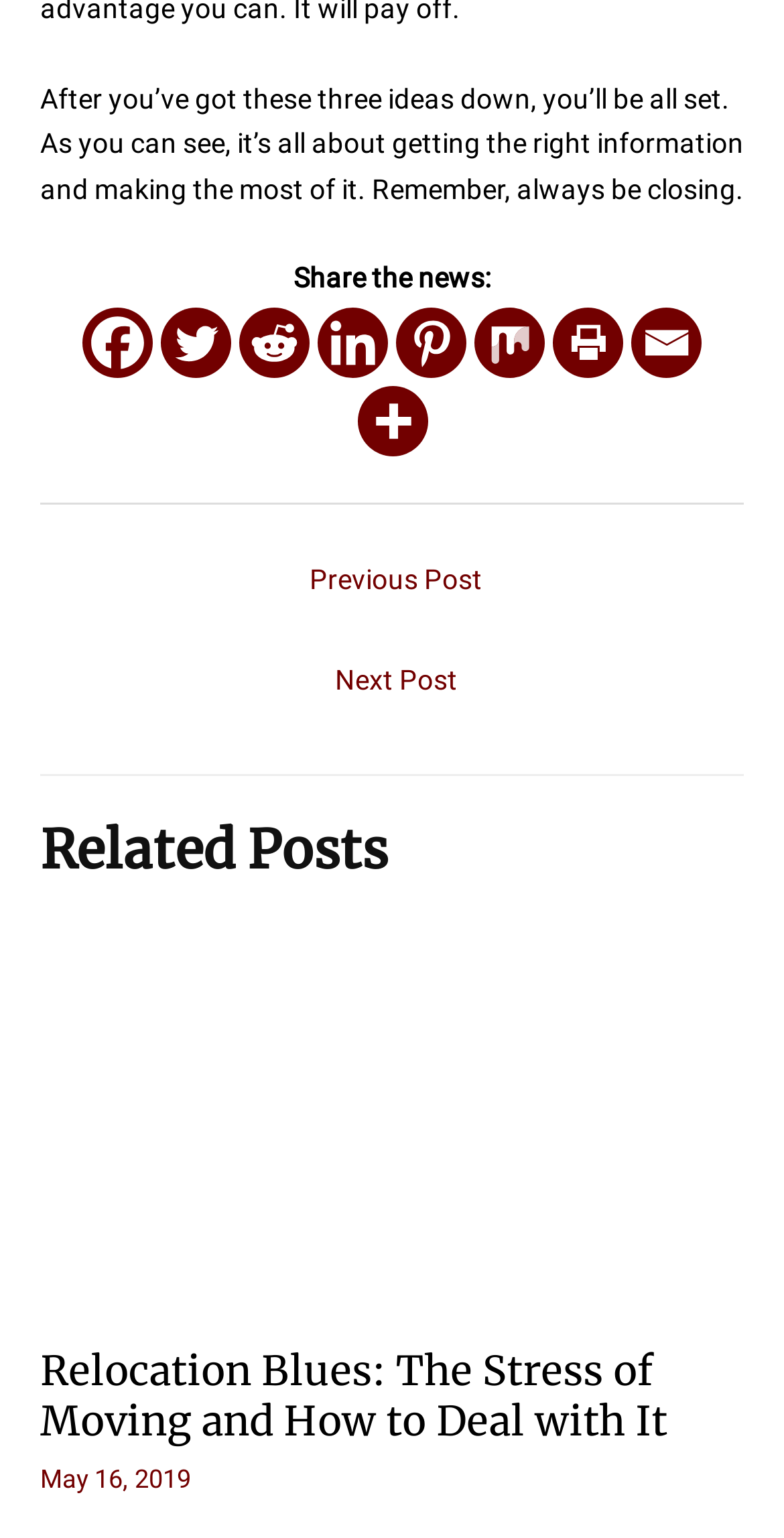How many navigation options are available?
Kindly answer the question with as much detail as you can.

I examined the post navigation section and found two navigation options, which are 'Previous Post' and 'Next Post'.